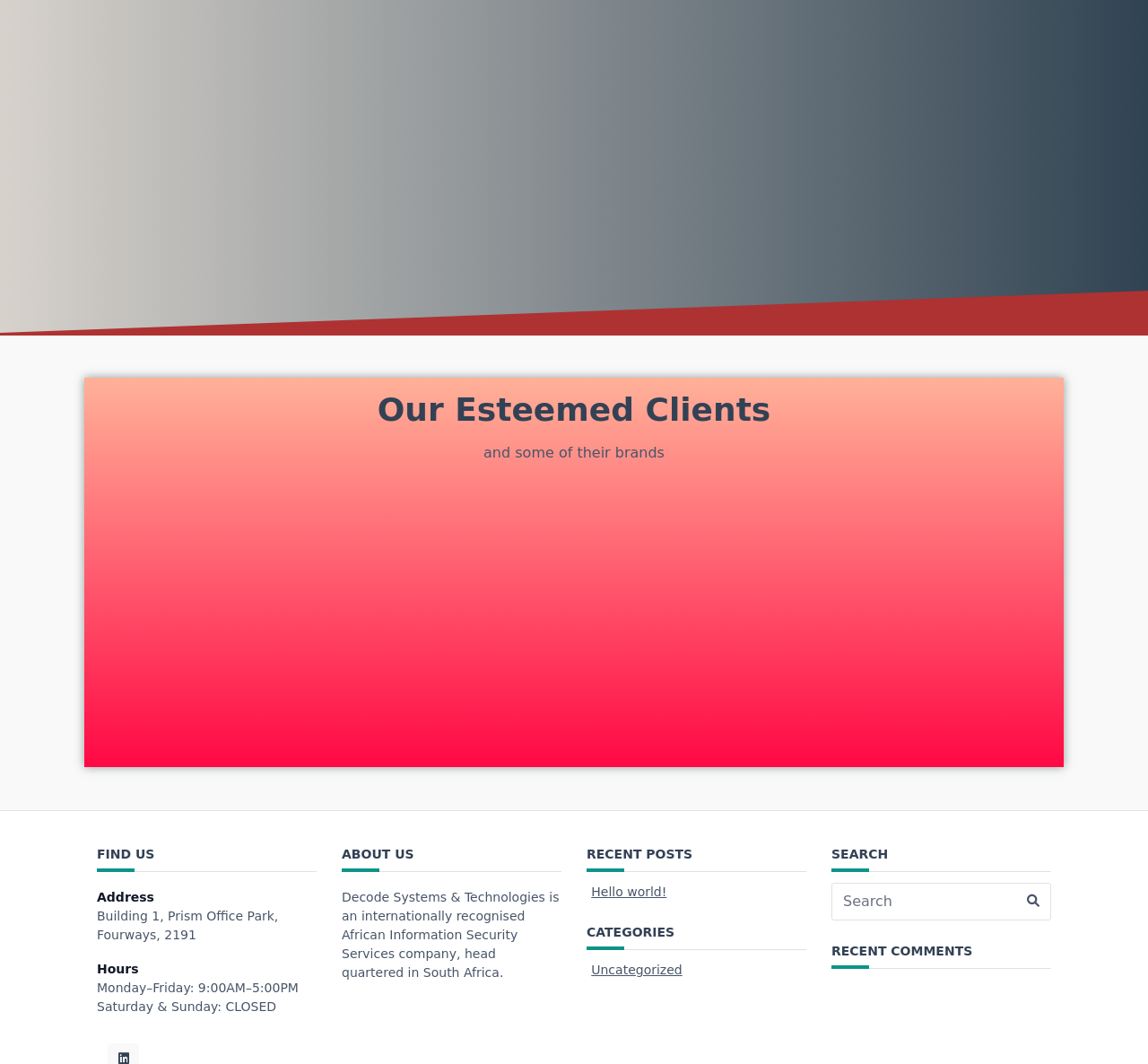Identify the bounding box for the UI element described as: "parent_node: Search for: name="s" placeholder="Search"". The coordinates should be four float numbers between 0 and 1, i.e., [left, top, right, bottom].

[0.724, 0.83, 0.916, 0.865]